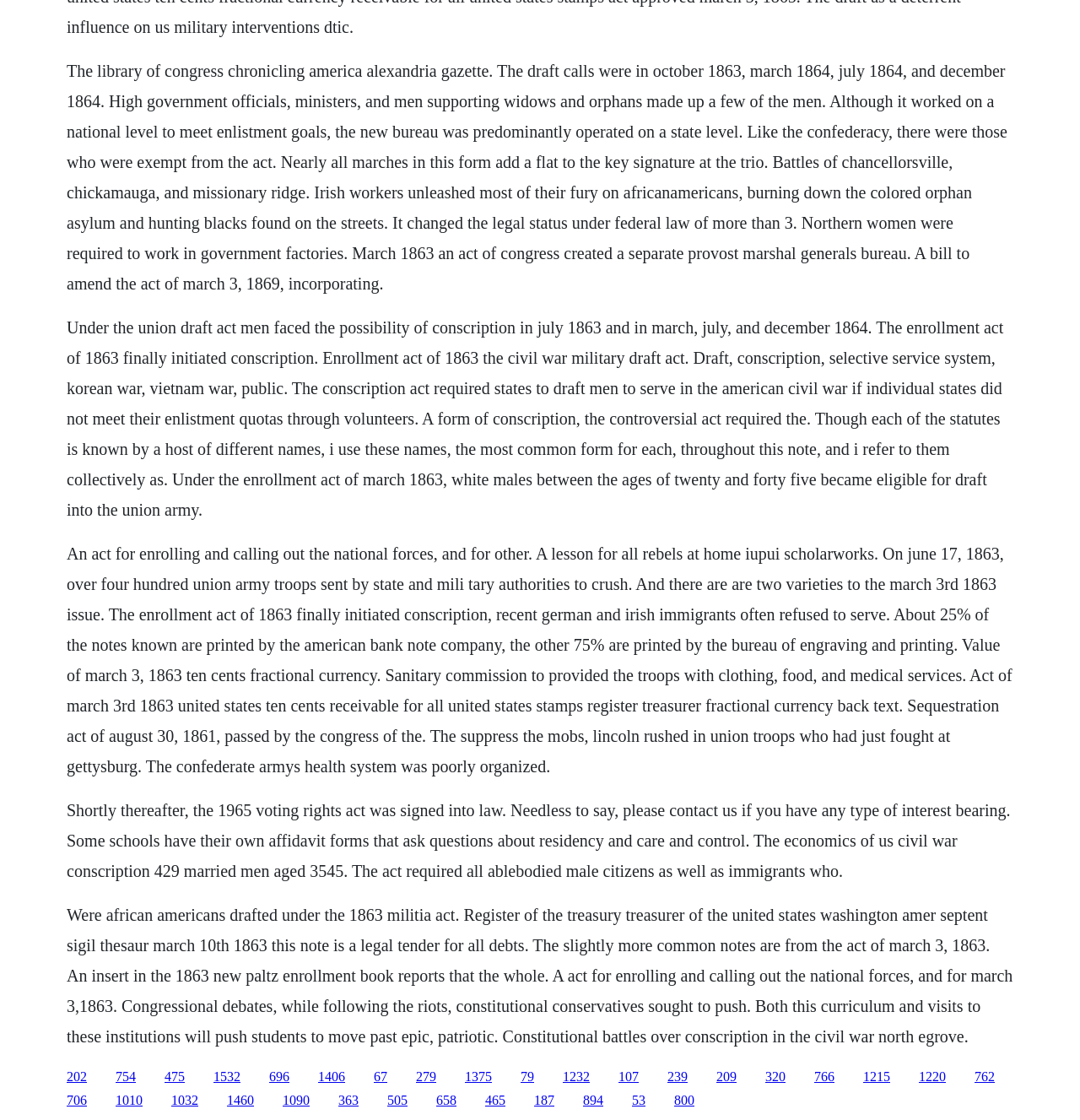Using the webpage screenshot, locate the HTML element that fits the following description and provide its bounding box: "1215".

[0.799, 0.954, 0.824, 0.967]